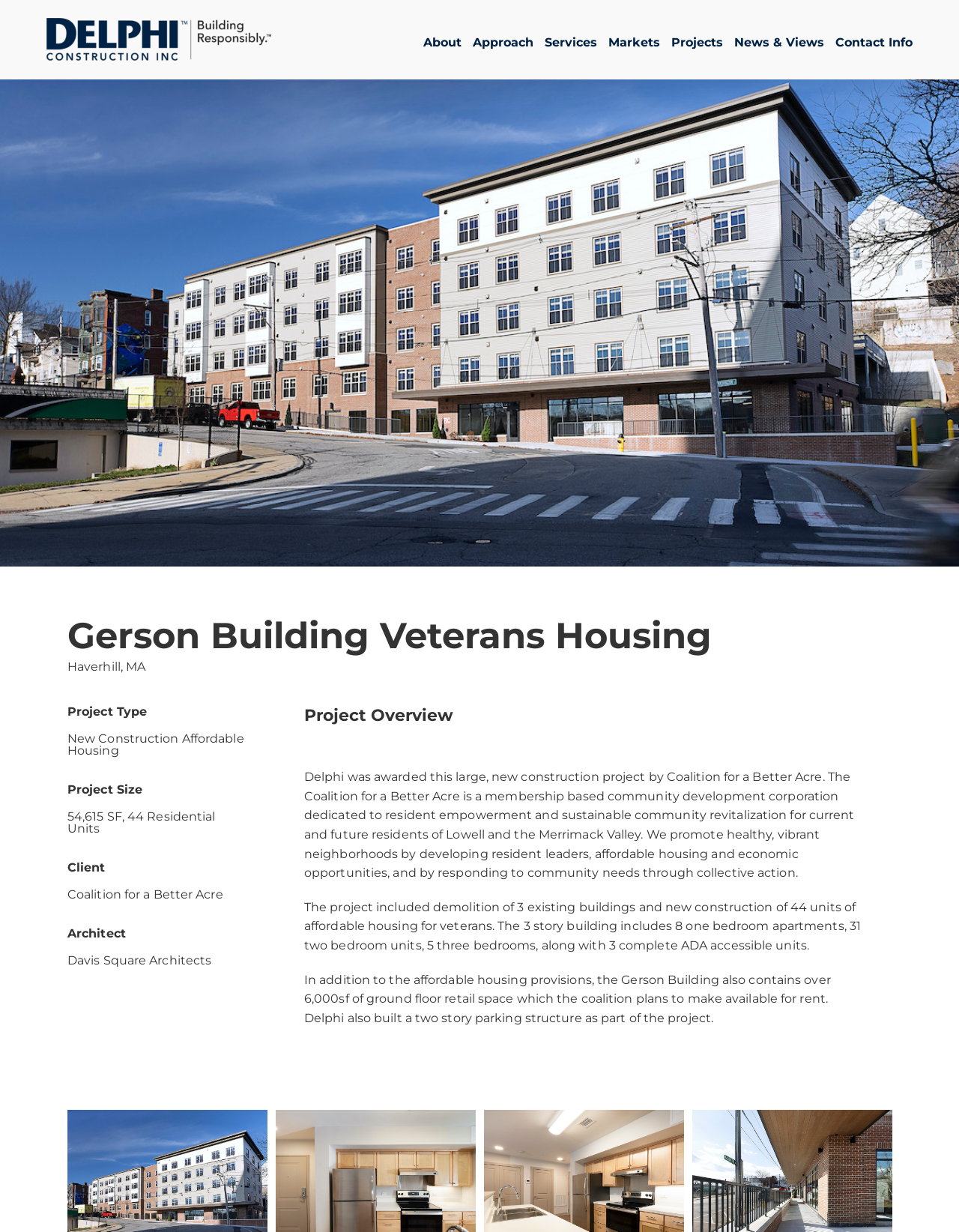Determine the bounding box coordinates of the clickable area required to perform the following instruction: "Click Delphi Construction Logo". The coordinates should be represented as four float numbers between 0 and 1: [left, top, right, bottom].

[0.048, 0.015, 0.283, 0.049]